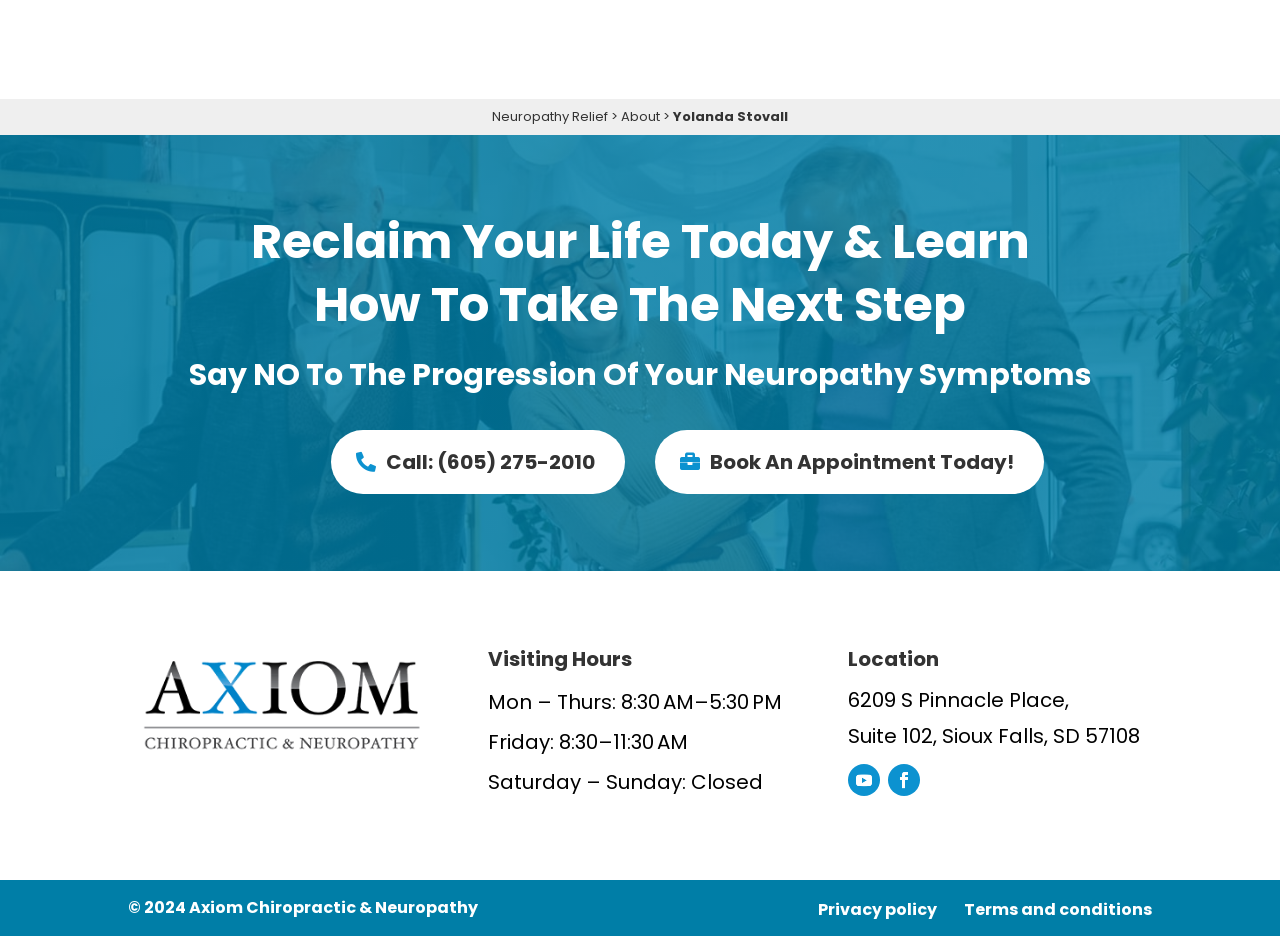Answer the following inquiry with a single word or phrase:
What is the address of Axiom Chiropractic Solutions?

6209 S Pinnacle Place, Suite 102, Sioux Falls, SD 57108